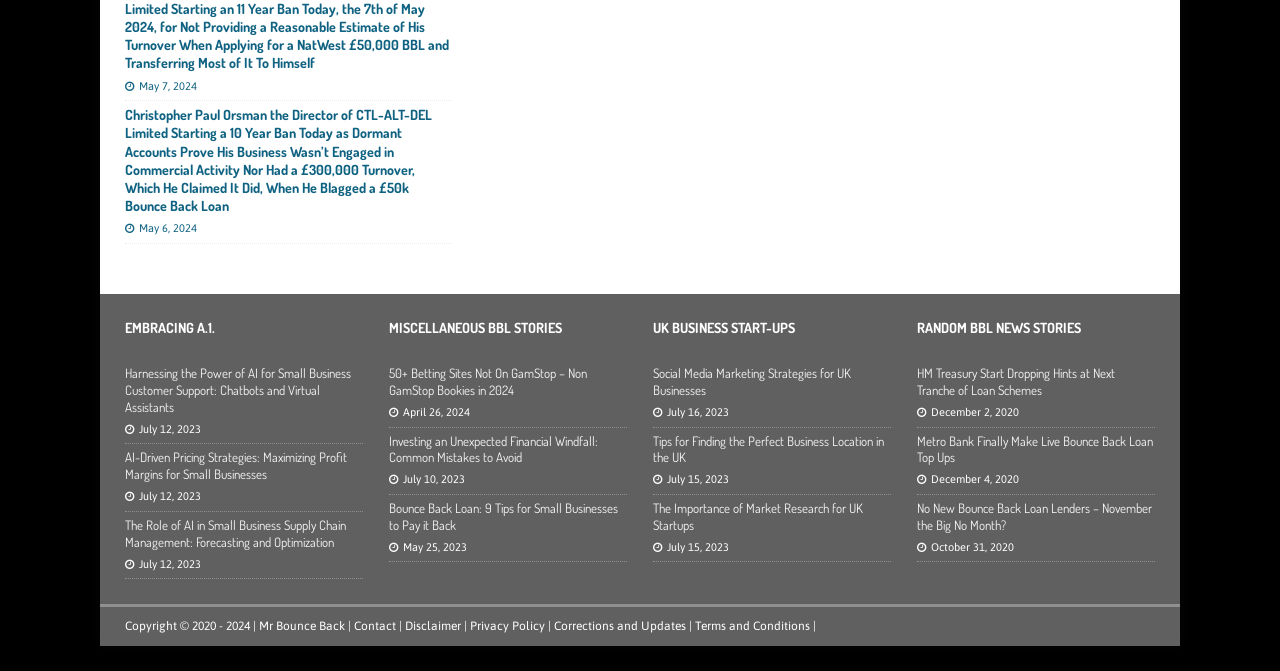Refer to the image and answer the question with as much detail as possible: How many categories are listed on the webpage?

The webpage has four categories listed, which are 'EMBRACING A.1.', 'MISCELLANEOUS BBL STORIES', 'UK BUSINESS START-UPS', and 'RANDOM BBL NEWS STORIES'. These categories can be identified by examining the heading elements on the webpage.